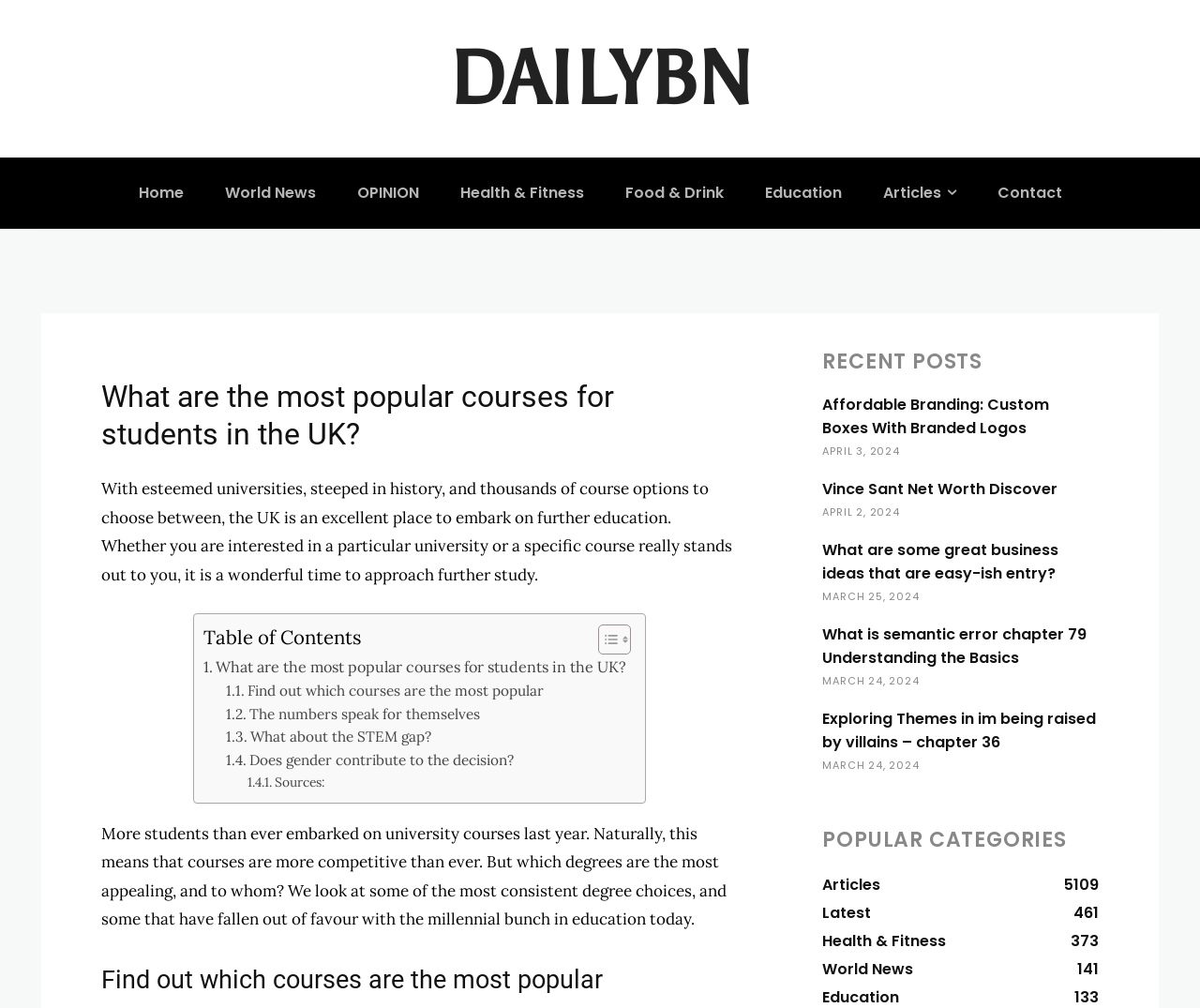What is the category of the article?
Answer the question with detailed information derived from the image.

I determined the category of the article by looking at the links in the top navigation bar, which include 'Home', 'World News', 'OPINION', 'Health & Fitness', 'Food & Drink', 'Education', and 'Articles'. The current article is under the 'Education' category.